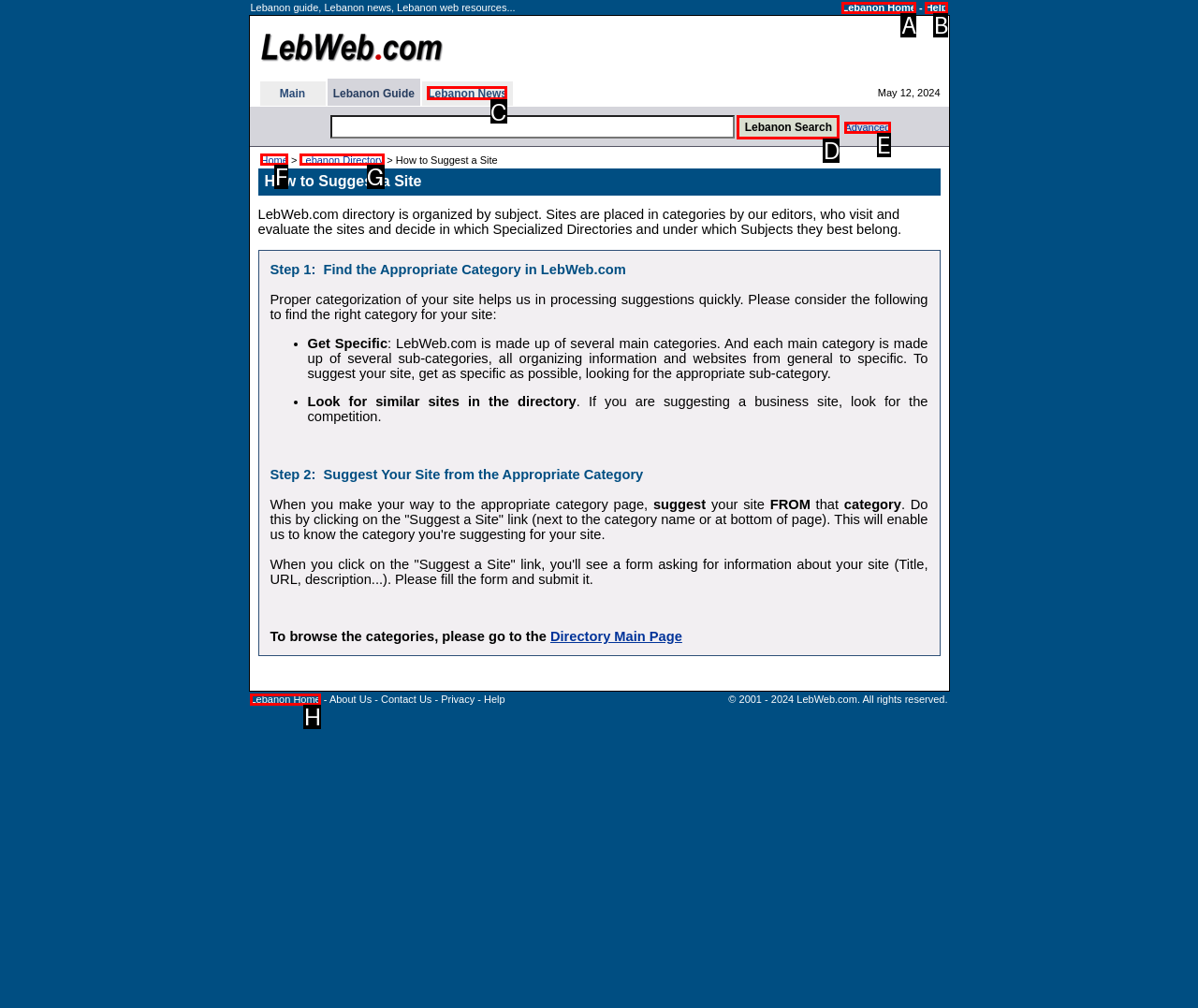Specify the letter of the UI element that should be clicked to achieve the following: click Lebanon News
Provide the corresponding letter from the choices given.

C